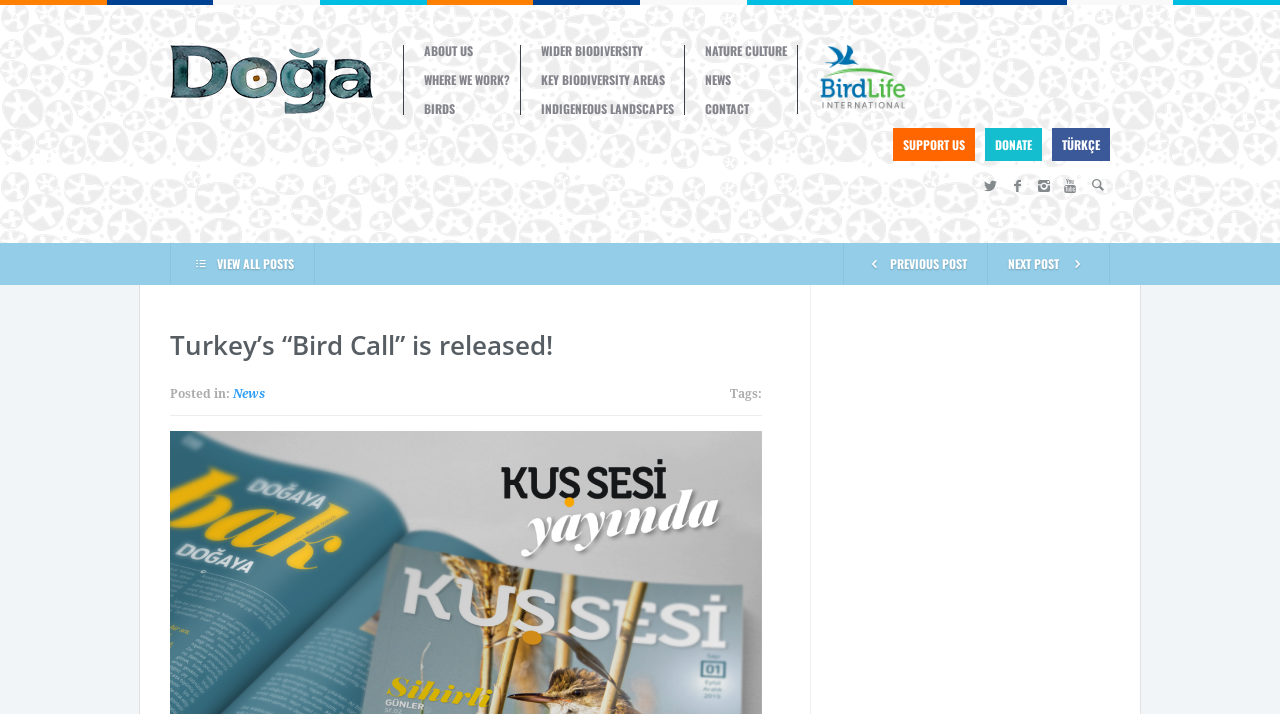Find the bounding box coordinates of the element you need to click on to perform this action: 'Donate'. The coordinates should be represented by four float values between 0 and 1, in the format [left, top, right, bottom].

[0.77, 0.179, 0.814, 0.225]